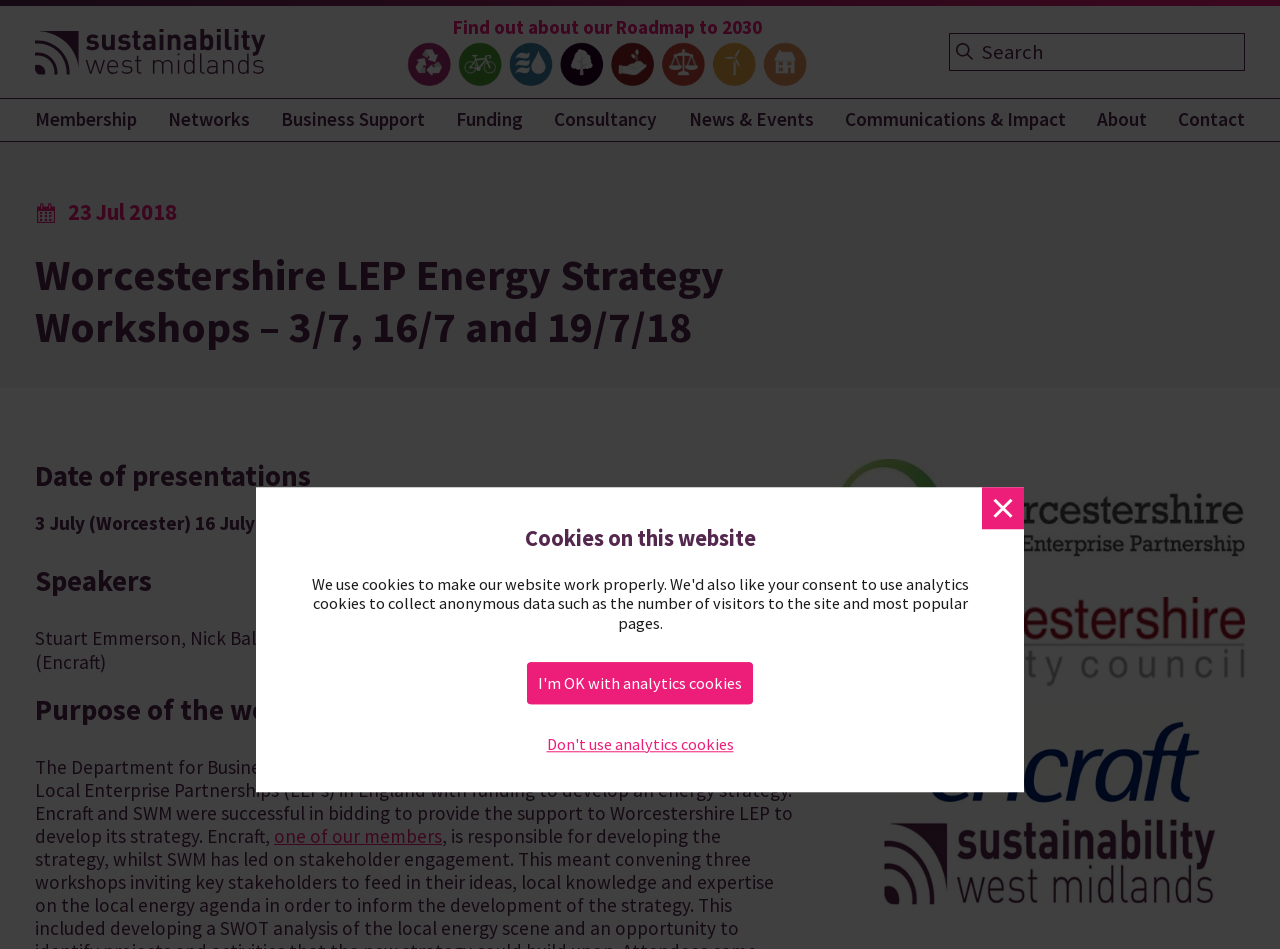Determine the bounding box coordinates for the region that must be clicked to execute the following instruction: "Go to the Sustainability West Midlands home page".

[0.028, 0.031, 0.207, 0.083]